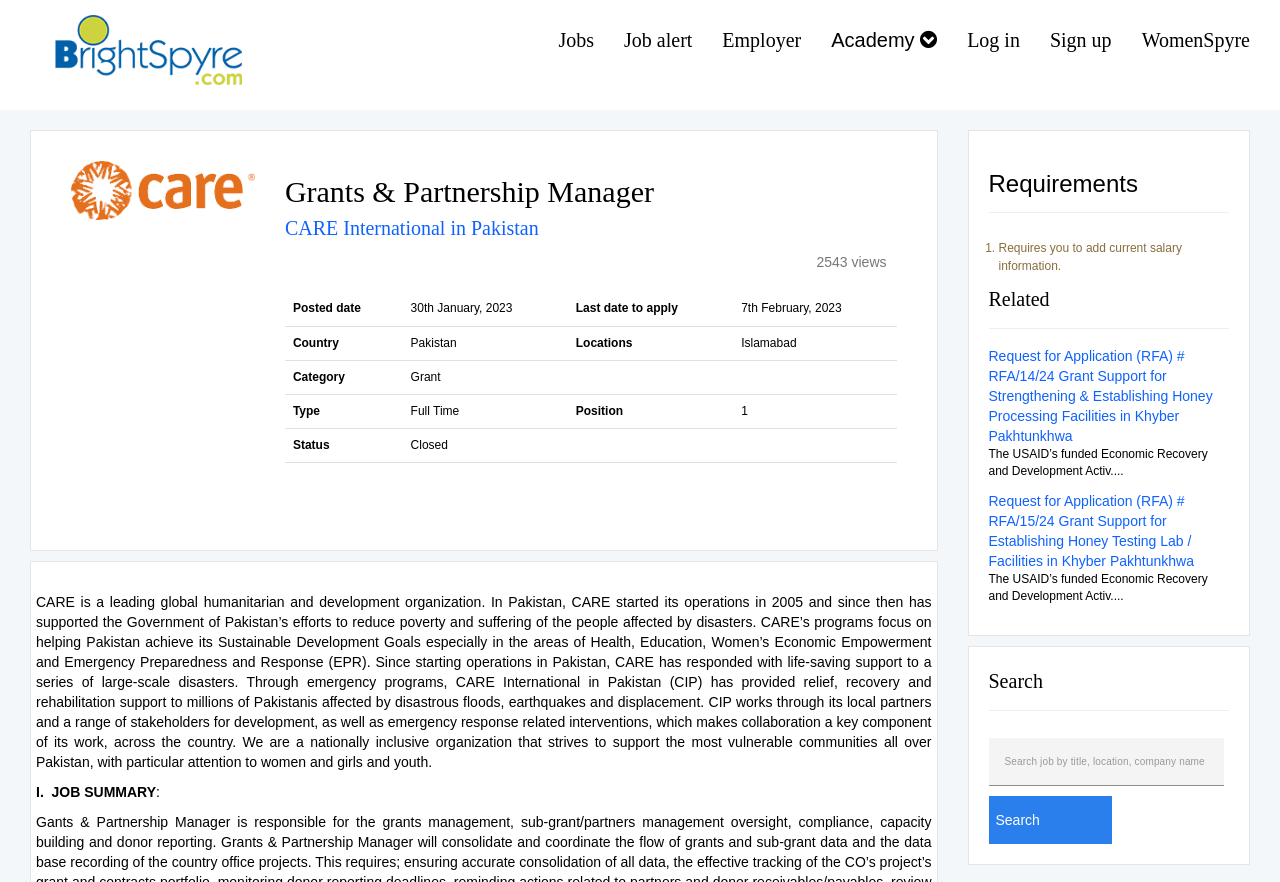Predict the bounding box coordinates of the UI element that matches this description: "Jobs". The coordinates should be in the format [left, top, right, bottom] with each value between 0 and 1.

[0.425, 0.012, 0.476, 0.079]